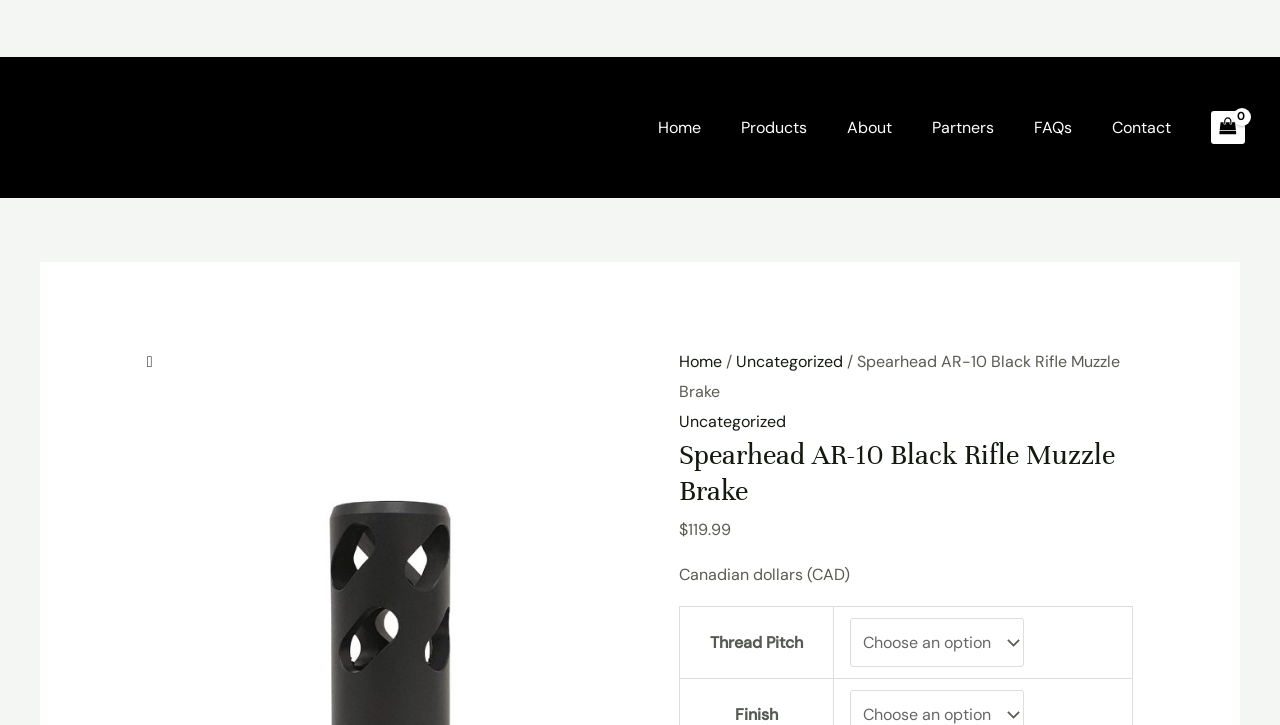Provide the bounding box coordinates of the HTML element this sentence describes: "alt="Spearhead Machine Logo"". The bounding box coordinates consist of four float numbers between 0 and 1, i.e., [left, top, right, bottom].

[0.027, 0.159, 0.434, 0.188]